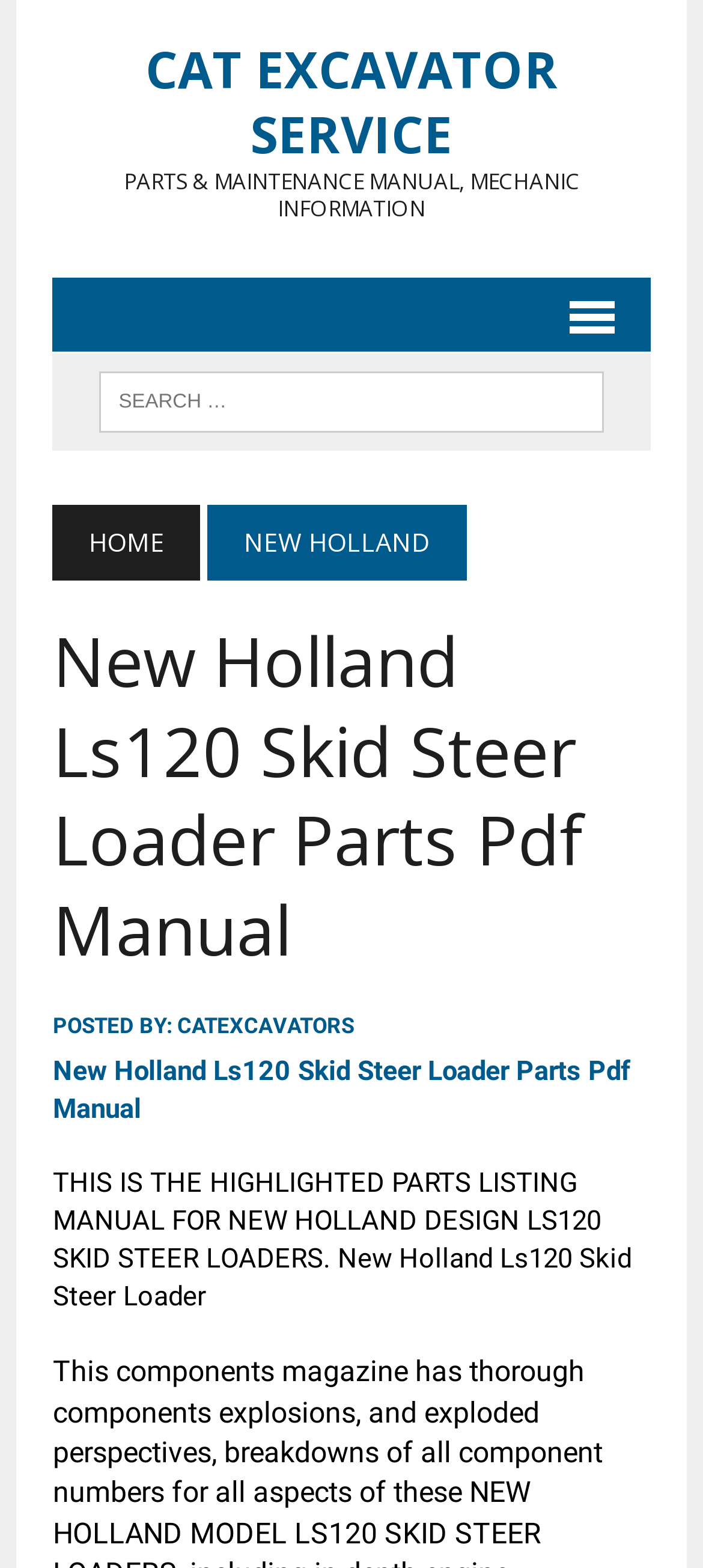Determine the bounding box coordinates for the UI element with the following description: "New Holland". The coordinates should be four float numbers between 0 and 1, represented as [left, top, right, bottom].

[0.296, 0.322, 0.665, 0.371]